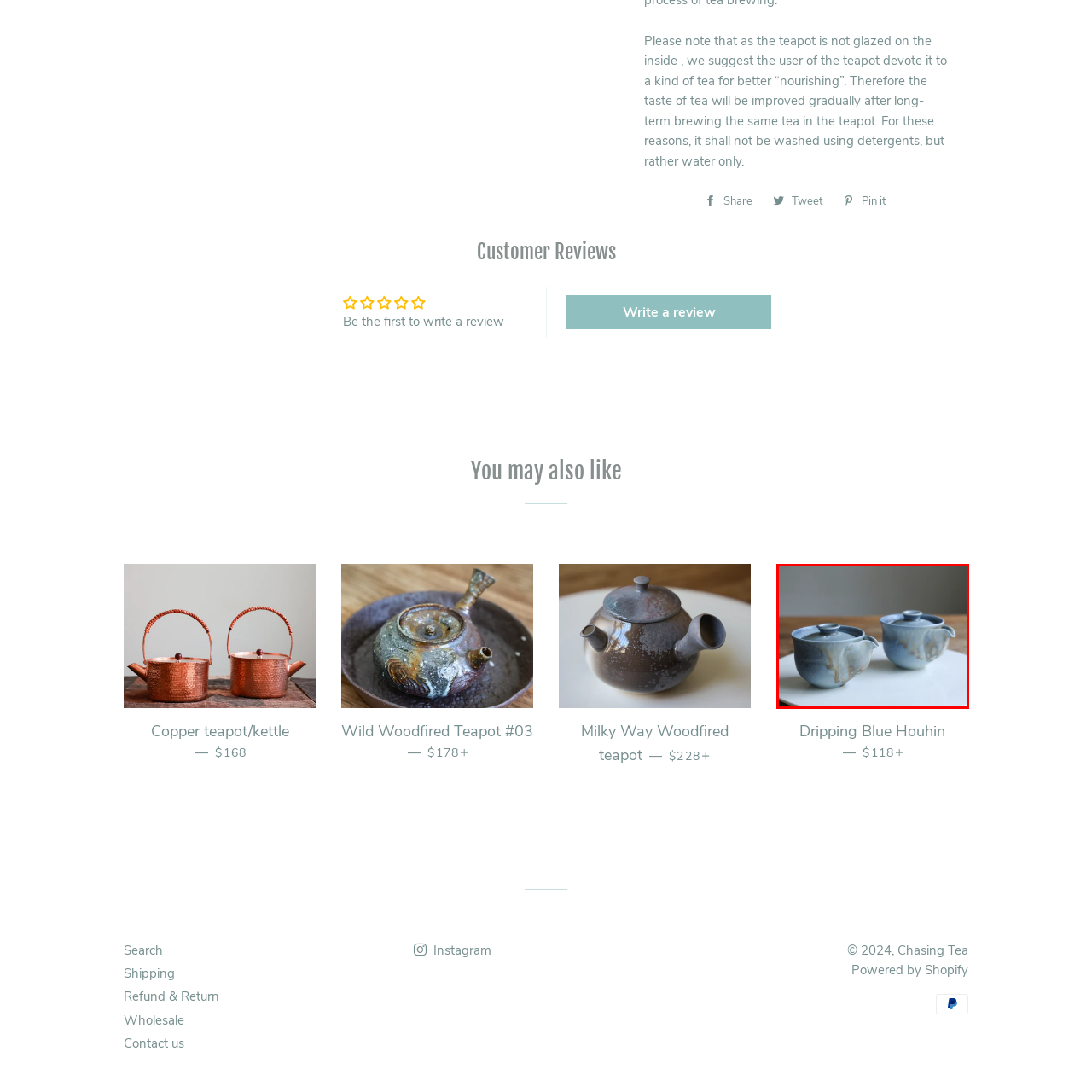View the image highlighted in red and provide one word or phrase: How much do the teapots cost?

$118+